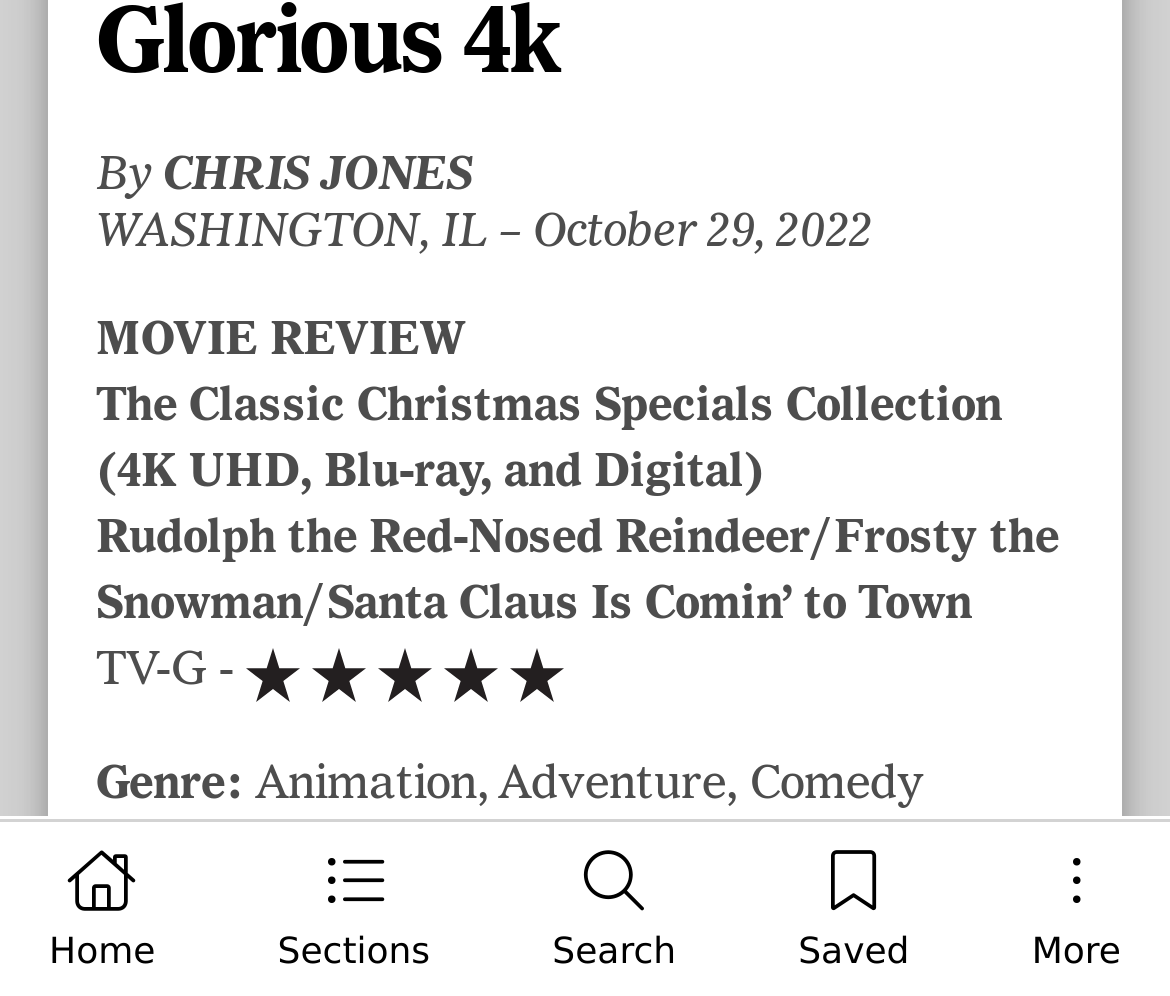Locate the UI element described as follows: "Chris Jones". Return the bounding box coordinates as four float numbers between 0 and 1 in the order [left, top, right, bottom].

[0.139, 0.154, 0.404, 0.202]